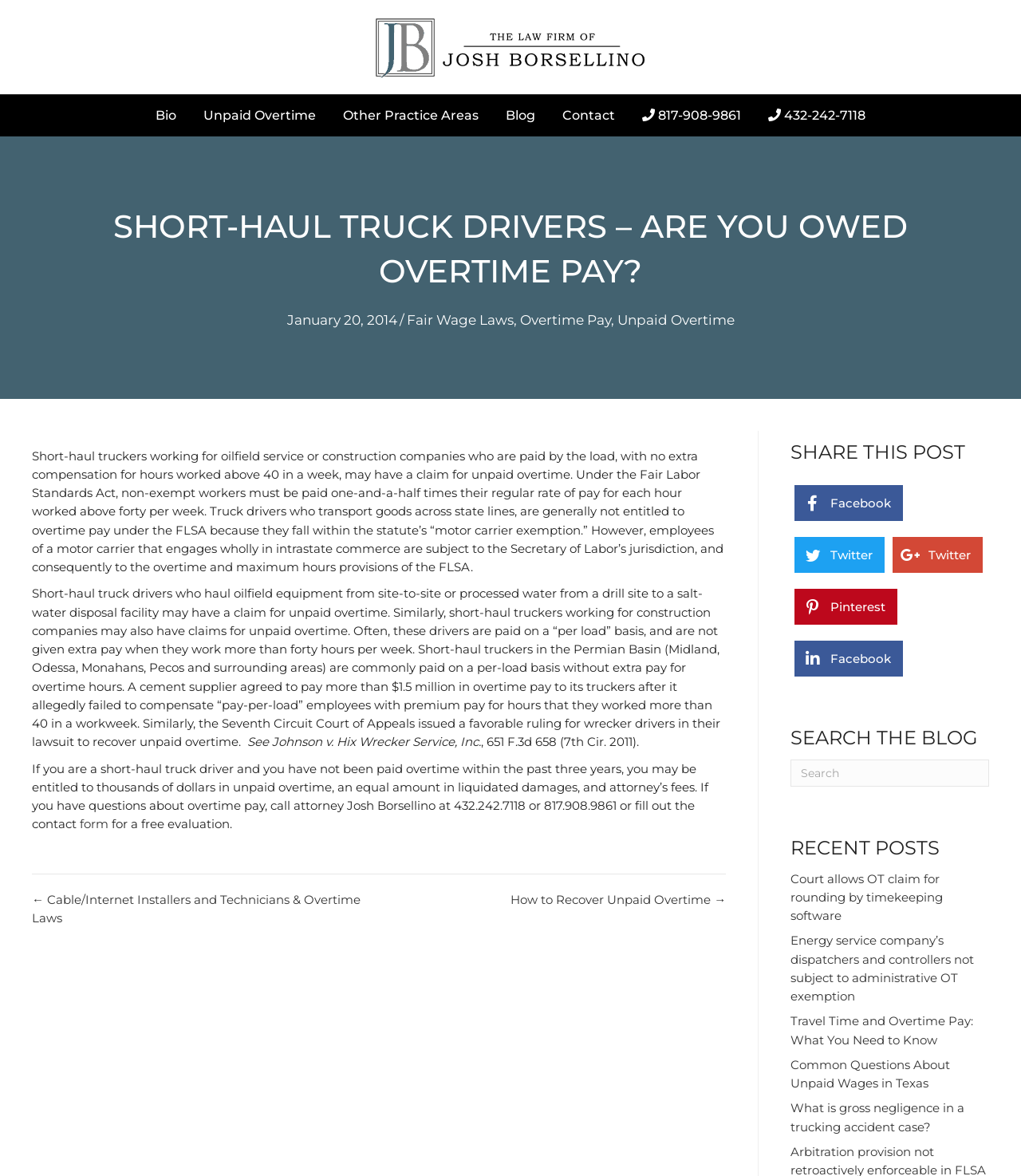Give a comprehensive overview of the webpage, including key elements.

This webpage is about short-haul truck drivers and their potential claims for unpaid overtime pay. At the top of the page, there is a header section with a logo and a navigation menu that includes links to "Bio", "Unpaid Overtime", "Other Practice Areas", "Blog", "Contact", and two phone numbers. Below the header, there is a large heading that reads "SHORT-HAUL TRUCK DRIVERS – ARE YOU OWED OVERTIME PAY?".

The main content of the page is divided into two sections. The first section explains the Fair Labor Standards Act and how it applies to short-haul truck drivers who are paid by the load and do not receive extra compensation for hours worked above 40 in a week. This section also mentions that truck drivers who transport goods across state lines are generally not entitled to overtime pay, but those who work for motor carriers that engage in intrastate commerce may be eligible.

The second section provides more specific information about short-haul truck drivers who haul oilfield equipment or work for construction companies, and how they may have claims for unpaid overtime. This section also mentions a court ruling in favor of wrecker drivers who sued to recover unpaid overtime.

Below the main content, there are several sections, including a "Posts" navigation section with links to previous and next posts, a "Share This Post" section with links to social media platforms, a "Search the Blog" section with a search box, and a "Recent Posts" section with links to four recent articles.

Throughout the page, there are several links to other pages on the website, including the attorney's bio, practice areas, and contact information. There are also several headings and subheadings that break up the content and make it easier to read.